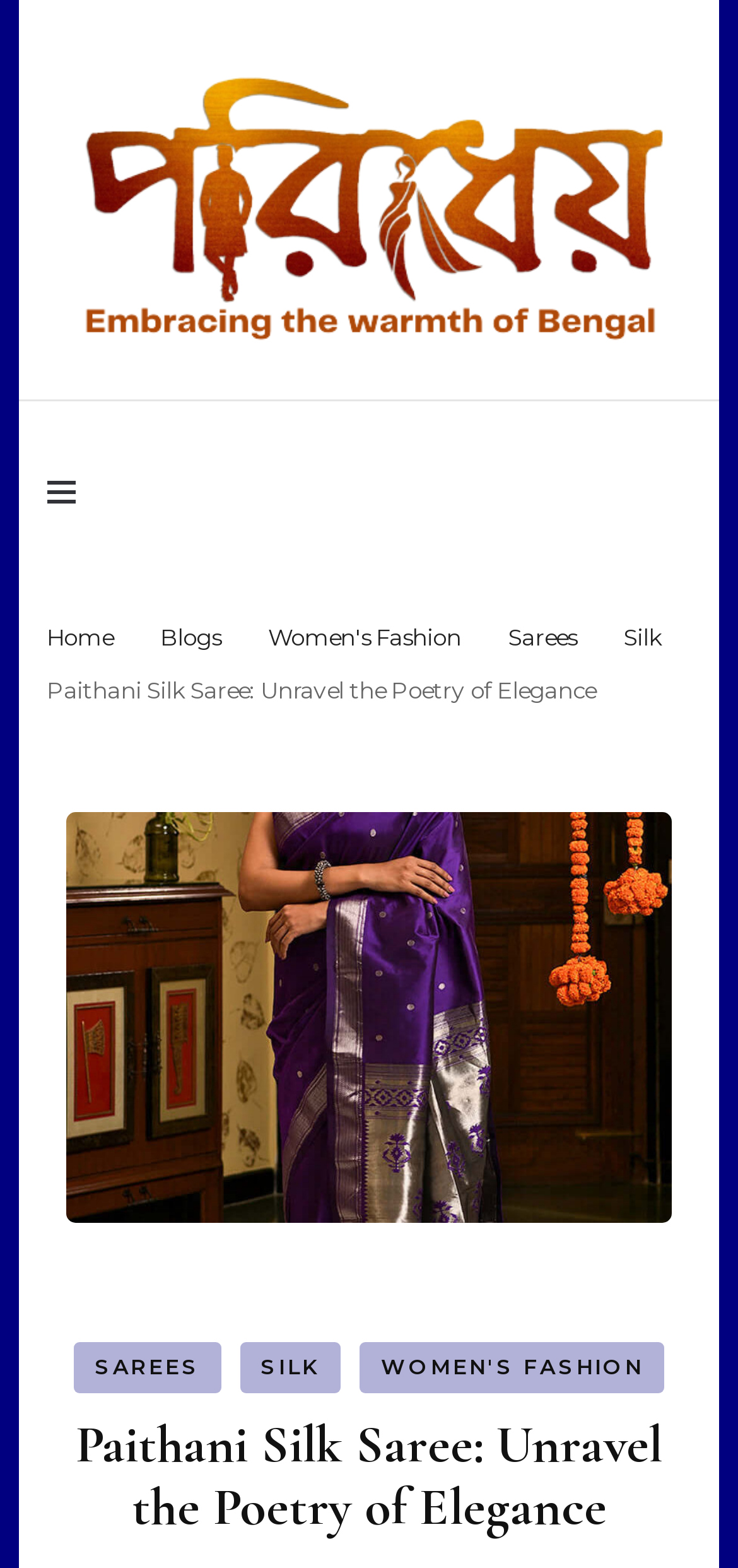Using the provided element description "Silk", determine the bounding box coordinates of the UI element.

[0.325, 0.856, 0.462, 0.889]